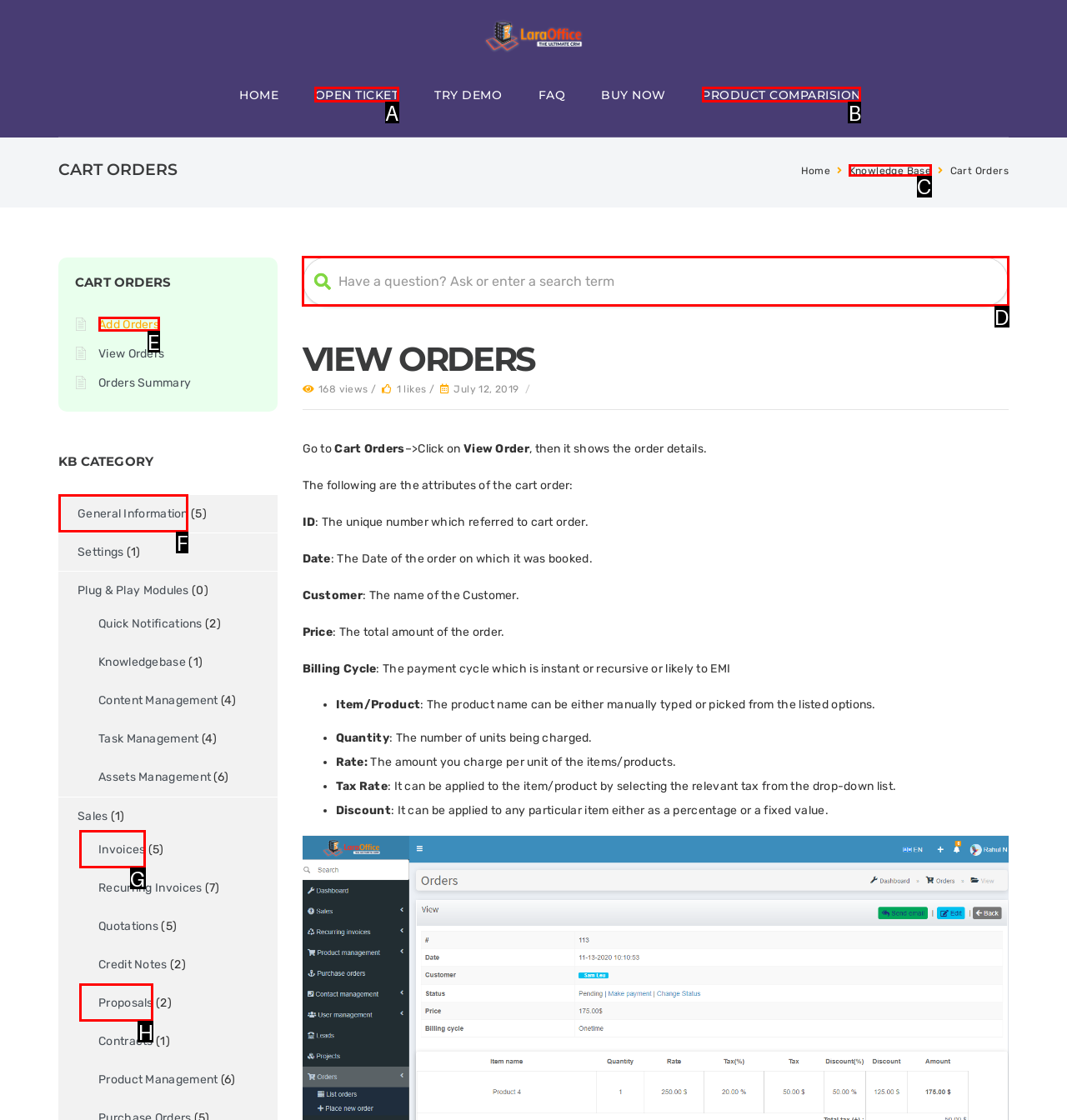Find the appropriate UI element to complete the task: click on Knowledge Base. Indicate your choice by providing the letter of the element.

C